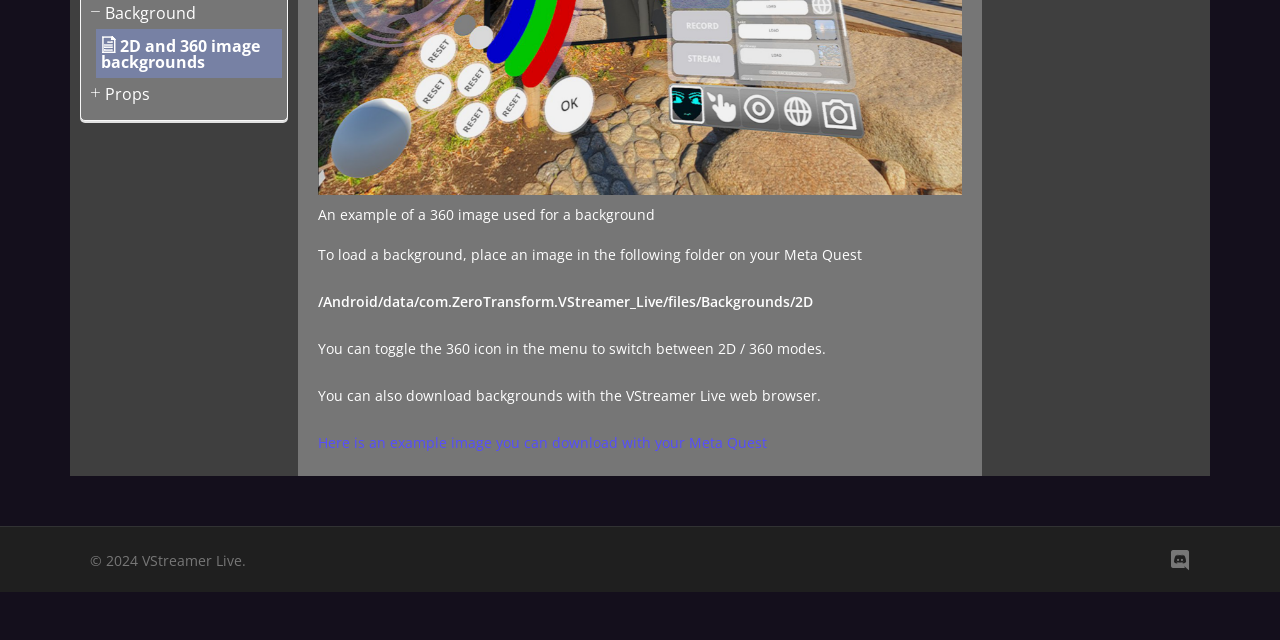Find the bounding box coordinates for the UI element whose description is: "2D and 360 image backgrounds". The coordinates should be four float numbers between 0 and 1, in the format [left, top, right, bottom].

[0.079, 0.055, 0.203, 0.114]